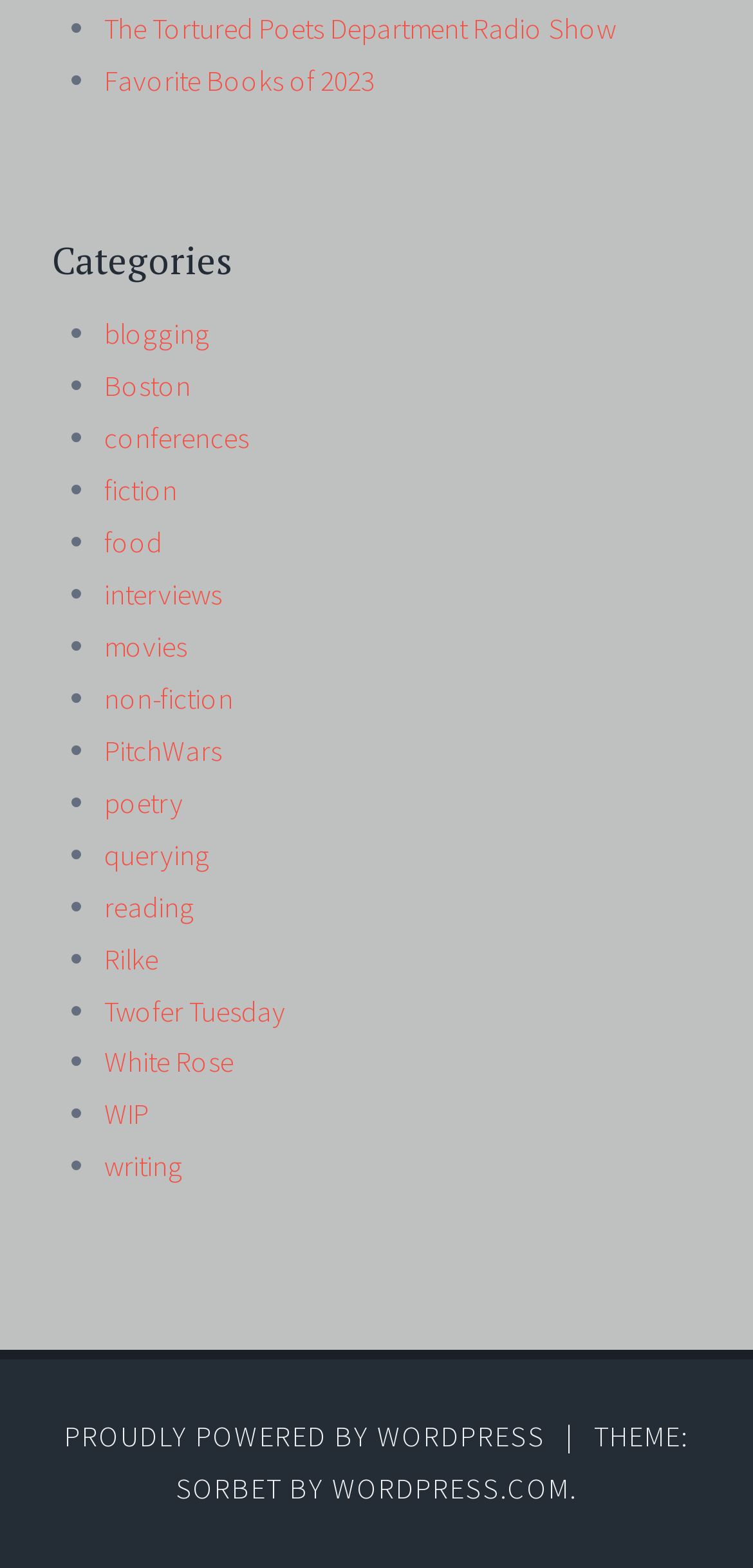Find the bounding box coordinates of the element to click in order to complete this instruction: "Visit the WordPress website". The bounding box coordinates must be four float numbers between 0 and 1, denoted as [left, top, right, bottom].

[0.441, 0.938, 0.756, 0.961]